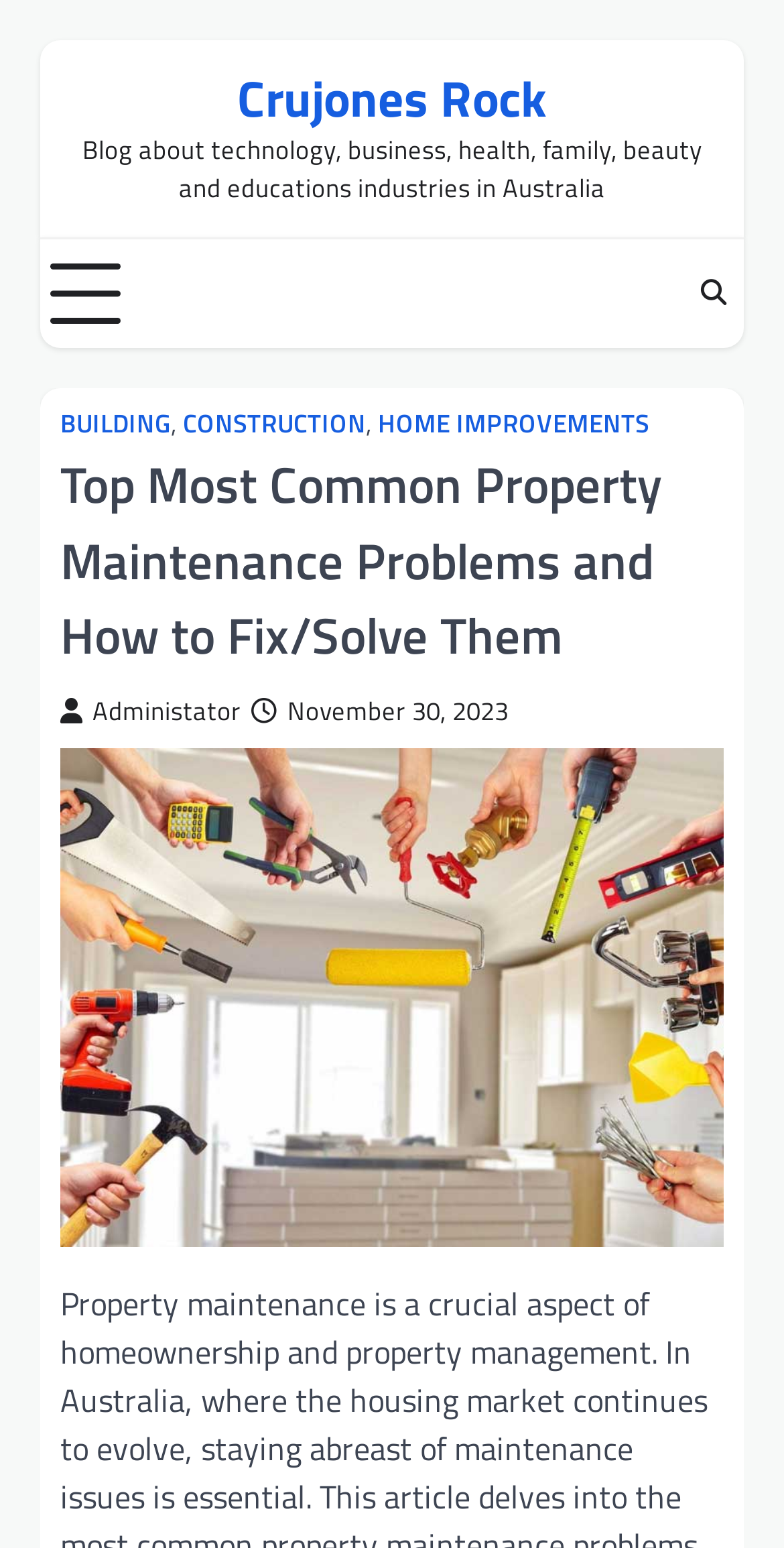What is the author of the blog post?
Using the image as a reference, give a one-word or short phrase answer.

Administator